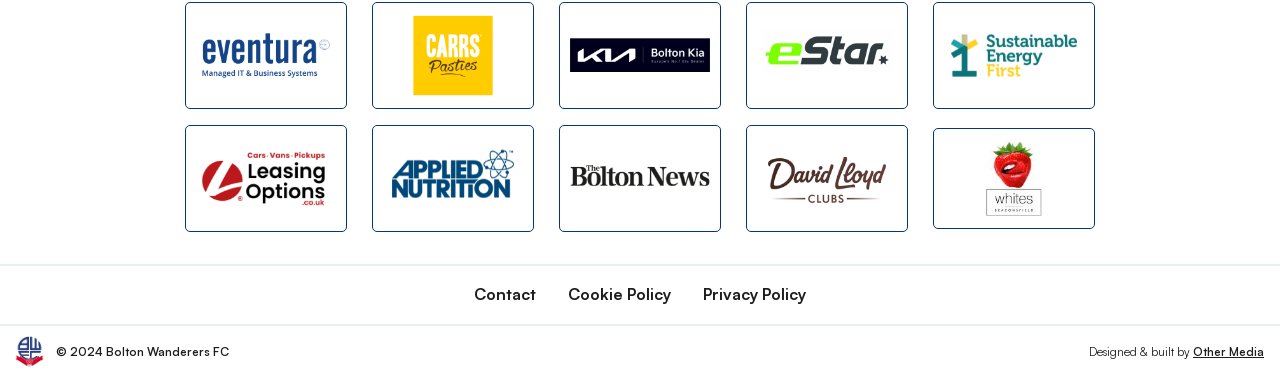Provide a one-word or one-phrase answer to the question:
How many images are there on the webpage?

11